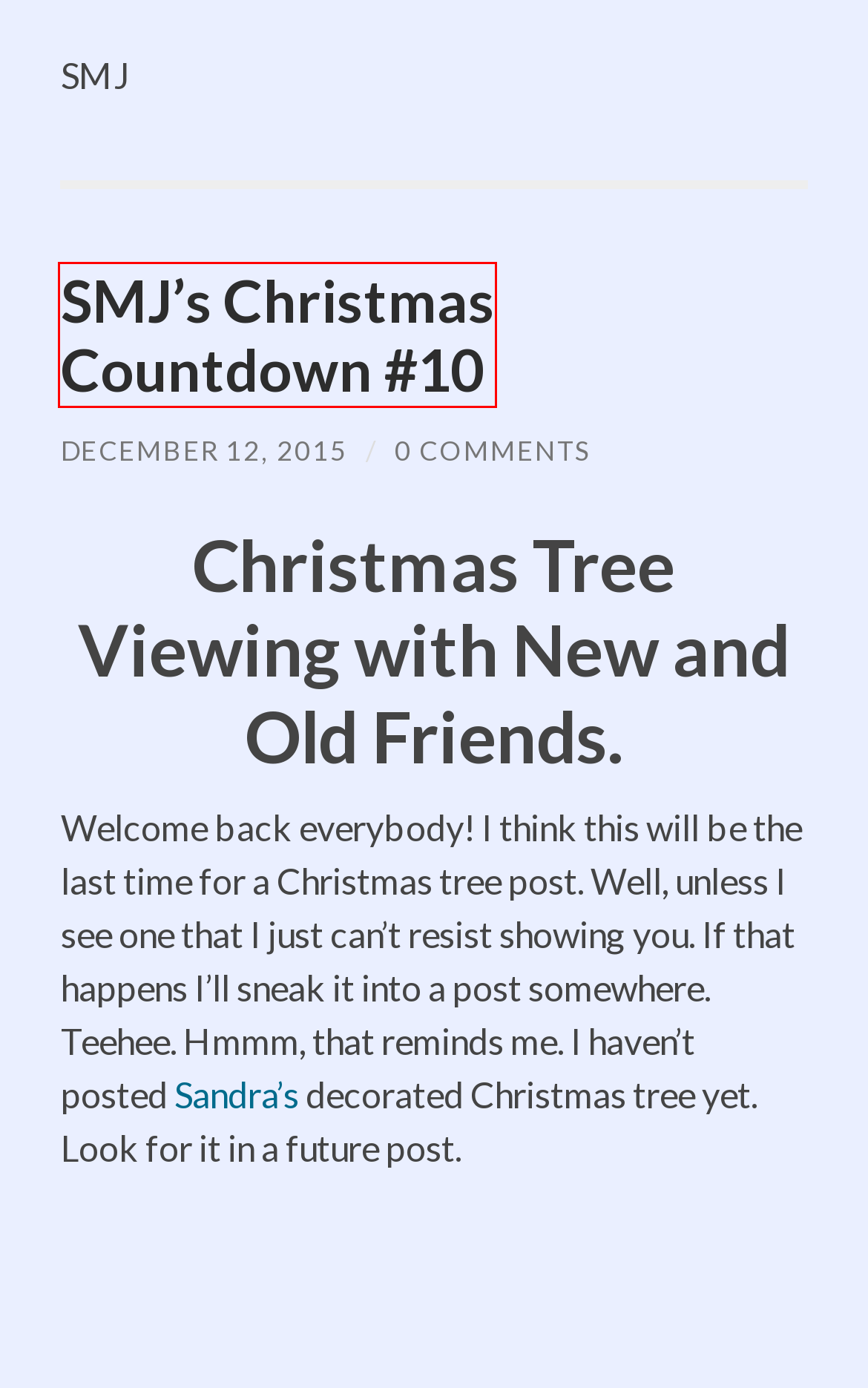Take a look at the provided webpage screenshot featuring a red bounding box around an element. Select the most appropriate webpage description for the page that loads after clicking on the element inside the red bounding box. Here are the candidates:
A. Day 3 of Christmas Fun with SMJ! – sandrakerns.com
B. SMJ’s Christmas Countdown Continues – sandrakerns.com
C. SMJ w/Day 6 of Christmas Countdown – sandrakerns.com
D. #8 of SMJ’s Christmas Countdown – sandrakerns.com
E. sandrakerns.com – Where Romance and Suspense Collide
F. kids – Page 2 – sandrakerns.com
G. SMJ’s Christmas Countdown #10 – sandrakerns.com
H. Christmas Countdown Post by SMJ – sandrakerns.com

G